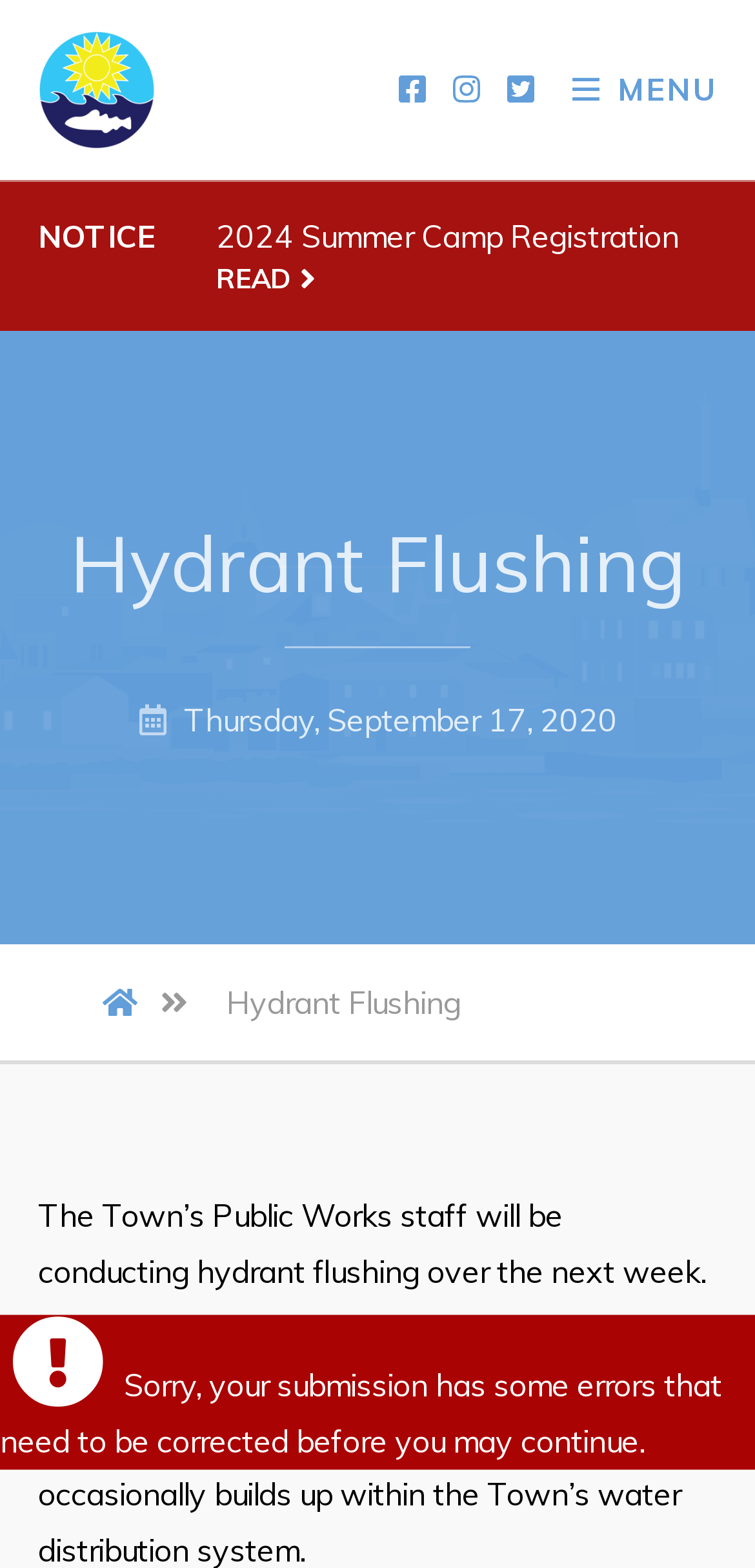Look at the image and write a detailed answer to the question: 
How many main sections are there on the page?

I looked at the main sections on the page, which are Town Hall, Your Council, Work, and Live, so there are 4 main sections.